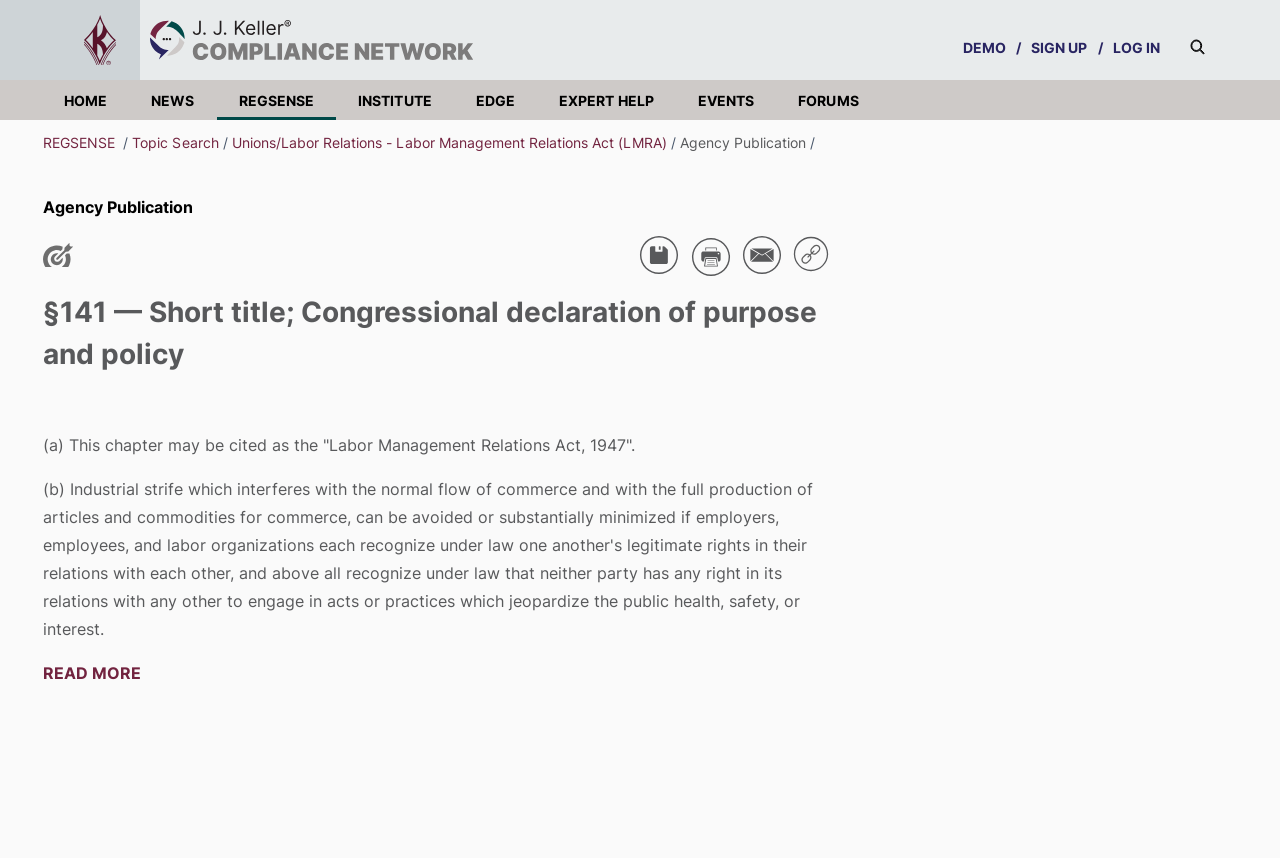Determine the bounding box coordinates of the clickable region to follow the instruction: "Click the HOME link".

[0.033, 0.099, 0.101, 0.14]